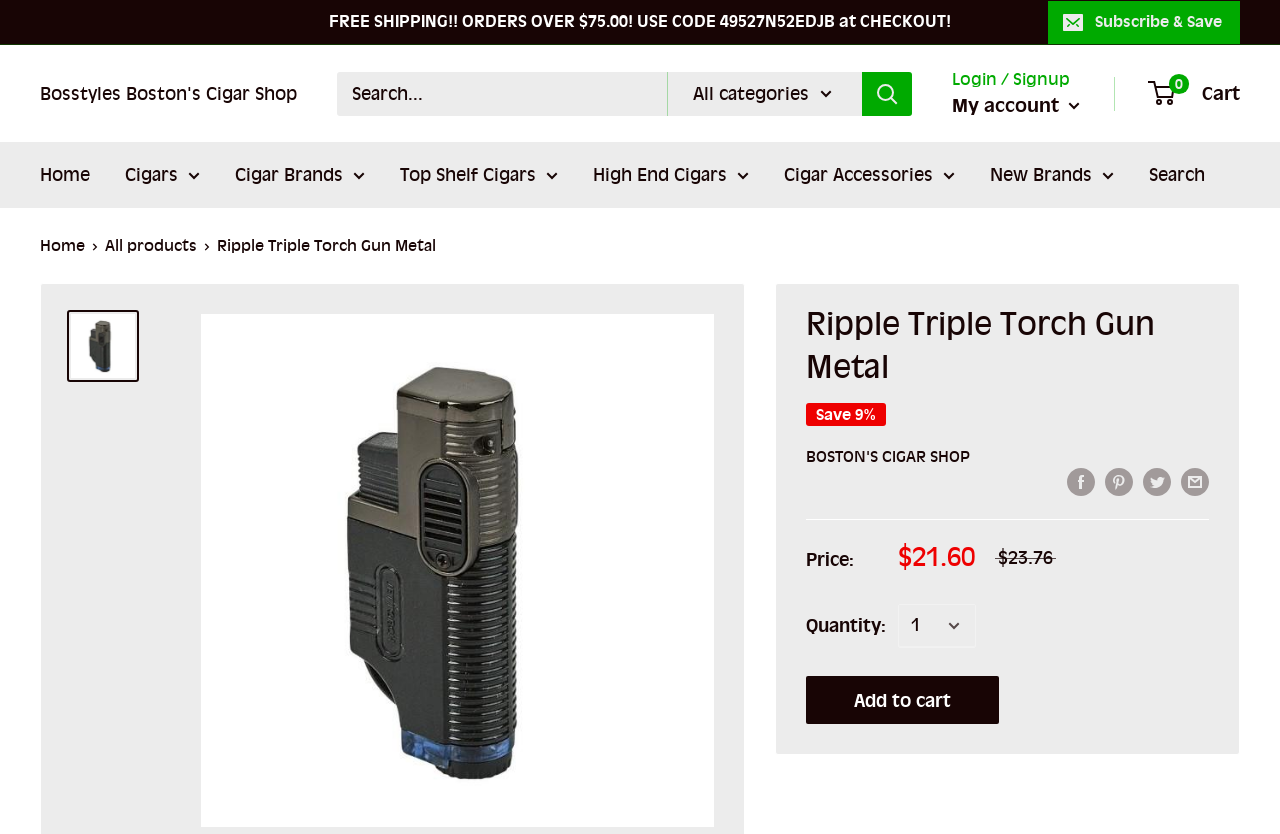What is the discount percentage for the Ripple Triple Torch Gun Metal cigar lighter?
Please provide a comprehensive answer to the question based on the webpage screenshot.

I found the answer by looking at the product information section, where the discount percentage is typically displayed. The text 'Save 9%' is shown, indicating that the product is discounted by 9%.